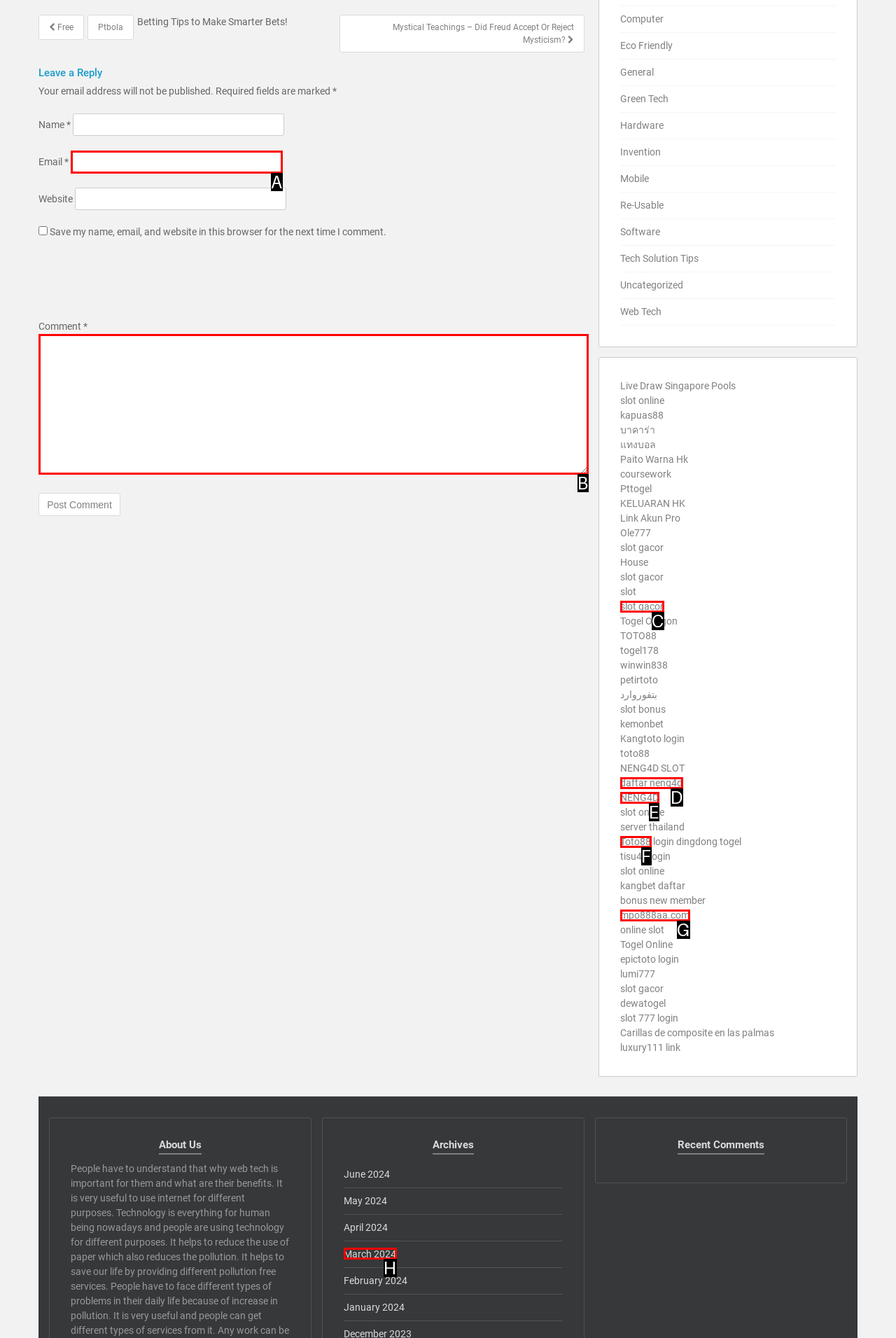From the given choices, determine which HTML element aligns with the description: parent_node: Email * aria-describedby="email-notes" name="email" Respond with the letter of the appropriate option.

A